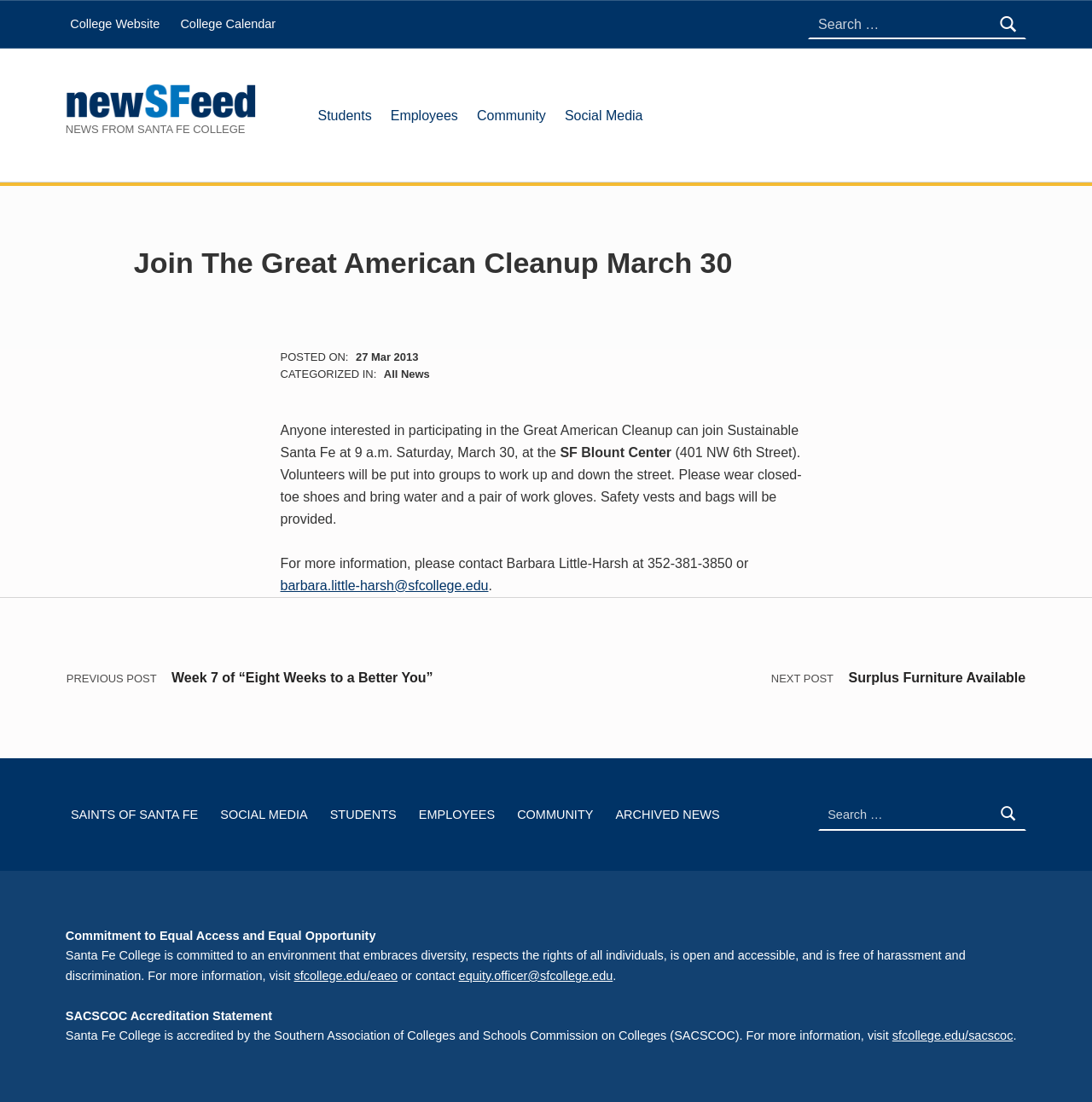Please provide the main heading of the webpage content.

Join The Great American Cleanup March 30